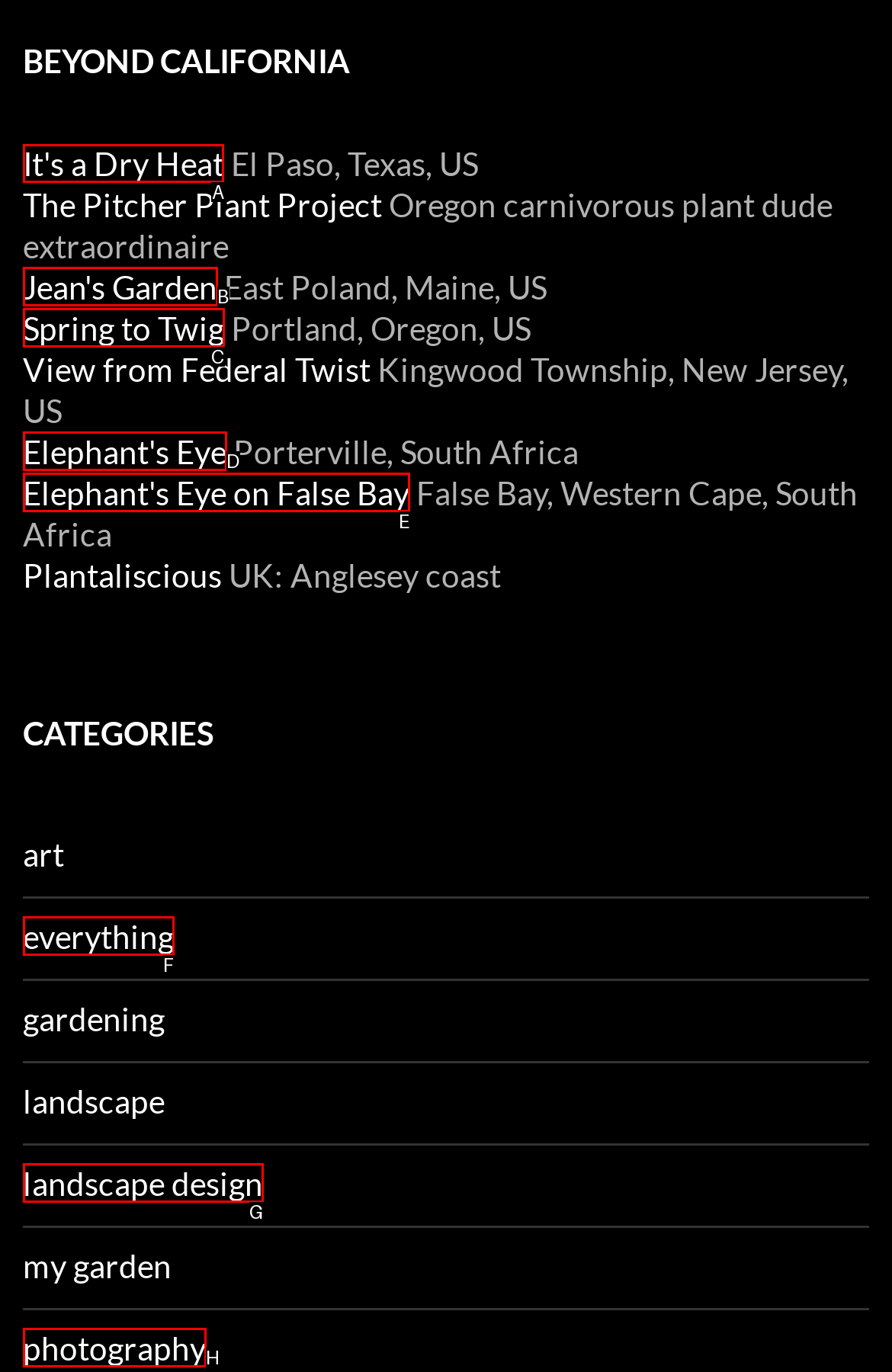Point out the option that needs to be clicked to fulfill the following instruction: Click on 'It's a Dry Heat'
Answer with the letter of the appropriate choice from the listed options.

A